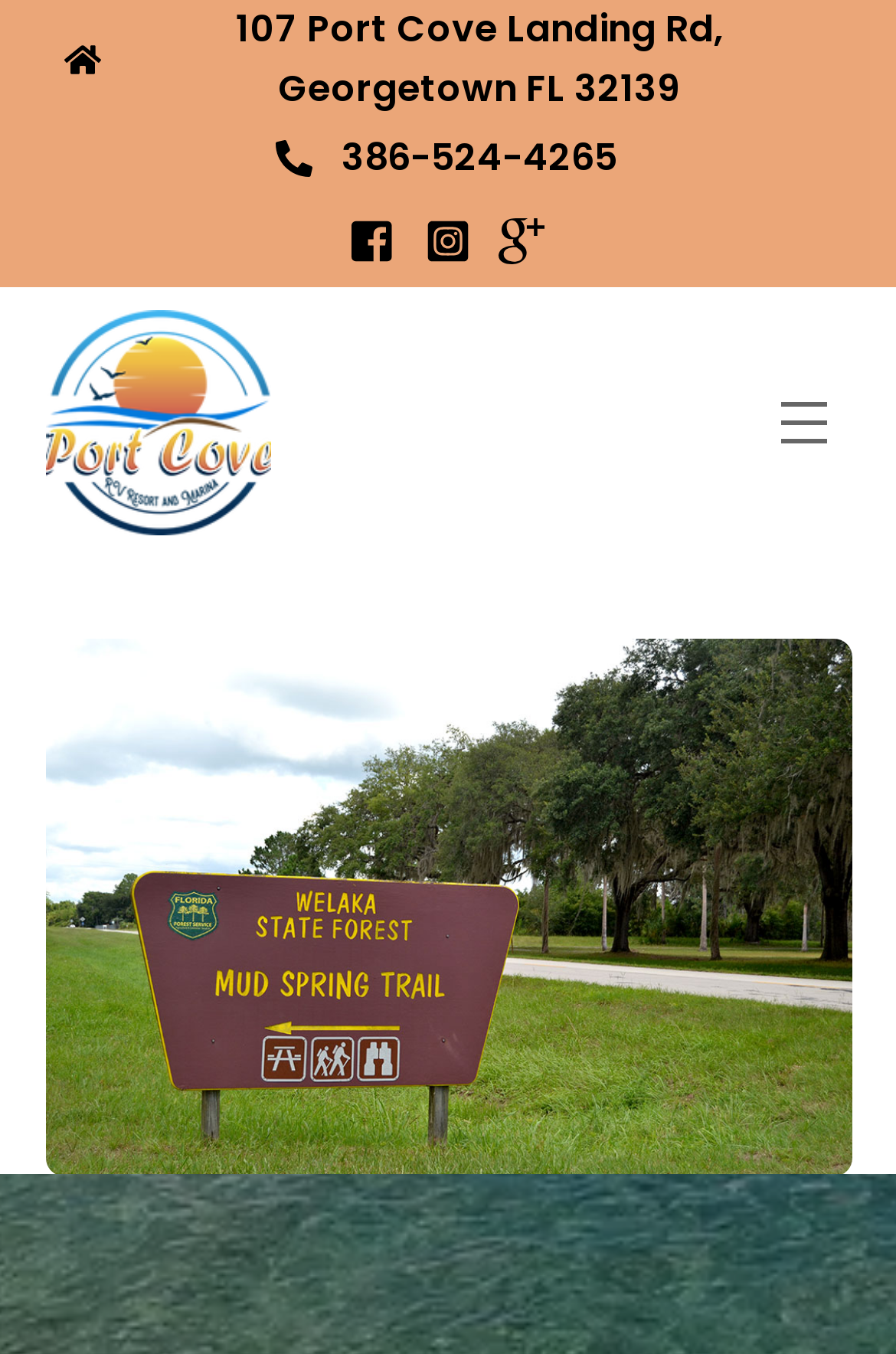What is the logo of Port Cove RV Resort?
Can you provide an in-depth and detailed response to the question?

I found the logo by looking at the image element with the bounding box coordinates [0.05, 0.229, 0.303, 0.396], which has the alt text 'port-cove-logo'.